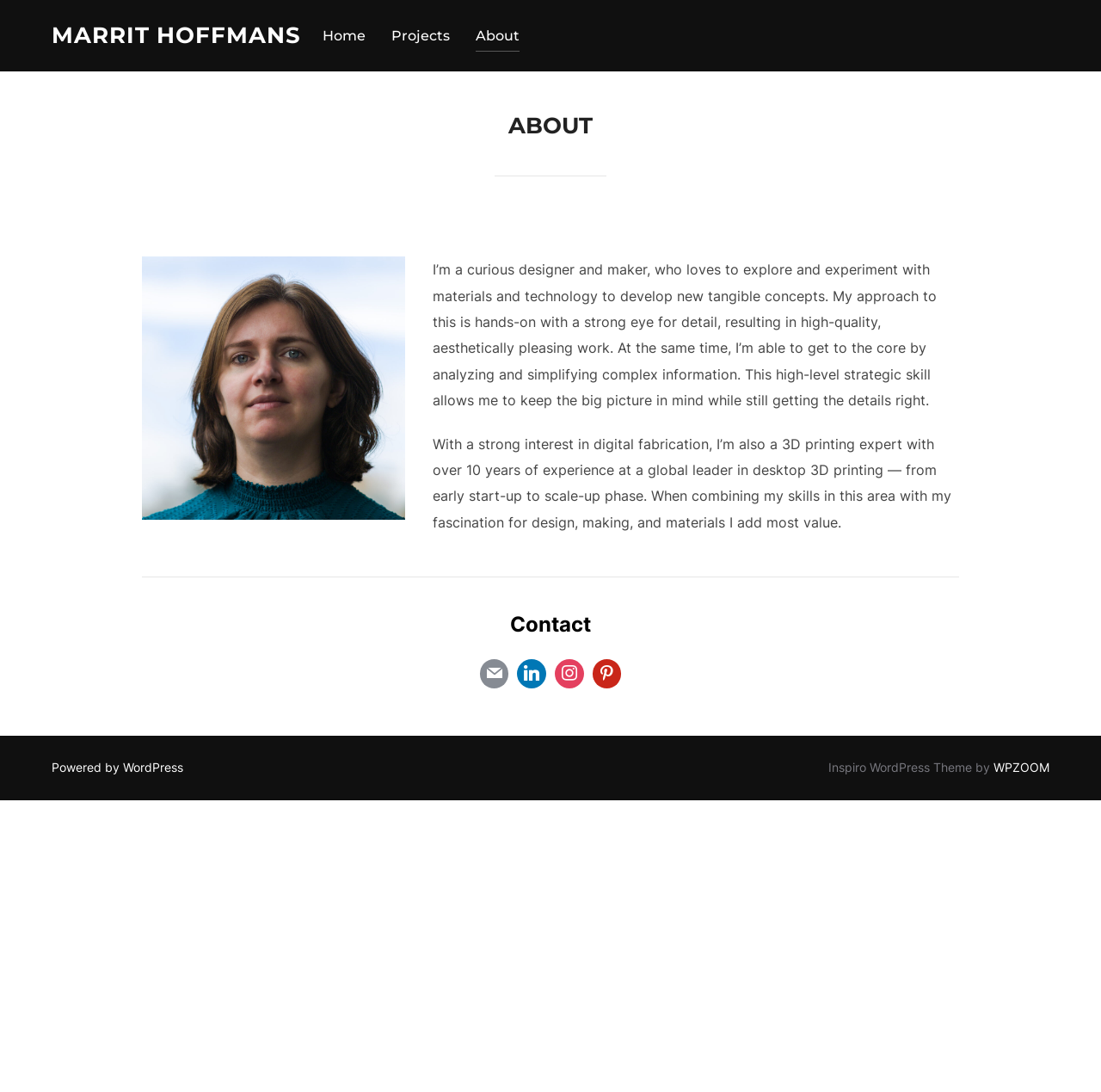Please answer the following query using a single word or phrase: 
What is the person's expertise in digital fabrication?

3D printing